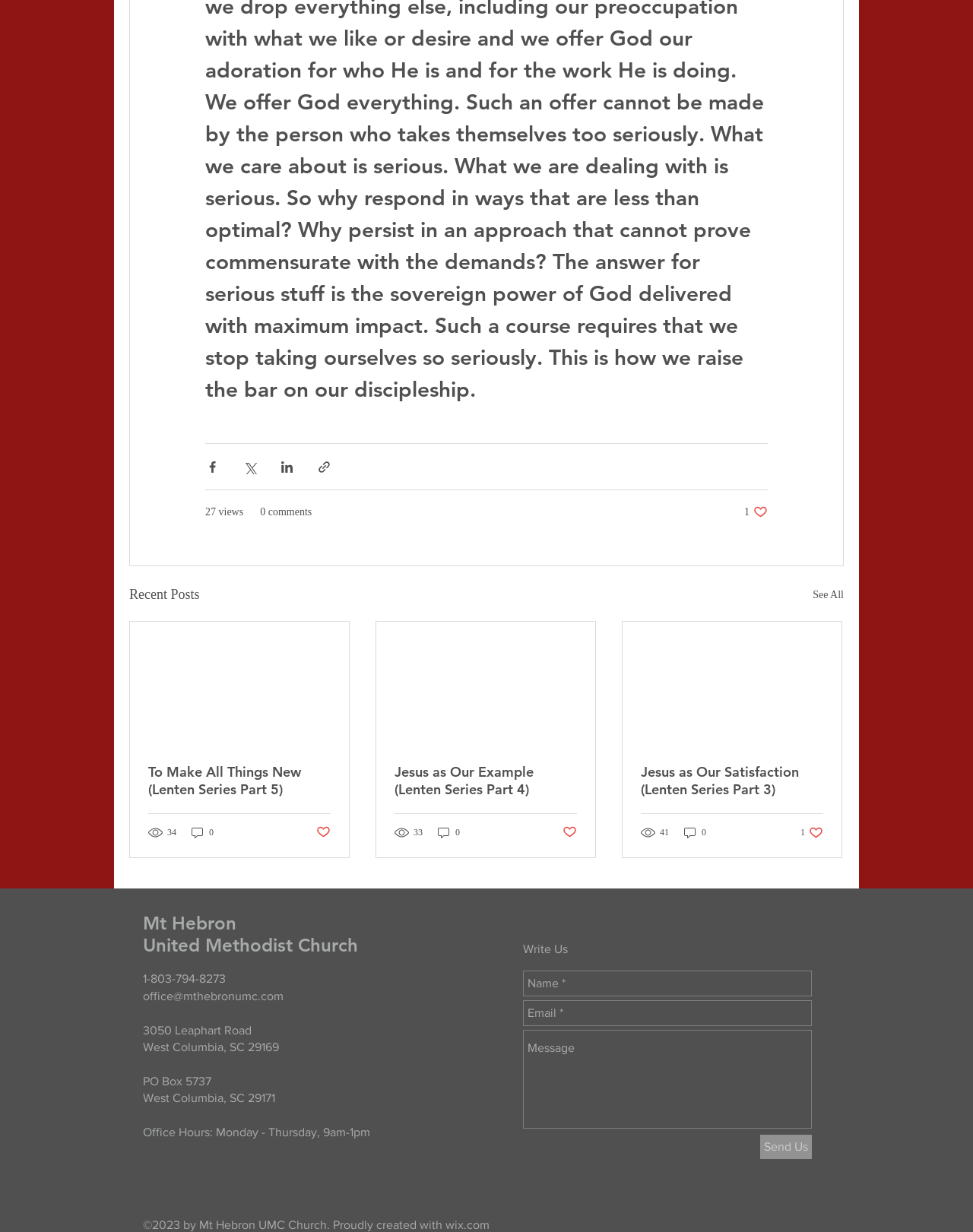Provide the bounding box coordinates for the specified HTML element described in this description: "aria-label="Name *" name="name-*" placeholder="Name *"". The coordinates should be four float numbers ranging from 0 to 1, in the format [left, top, right, bottom].

[0.538, 0.788, 0.834, 0.809]